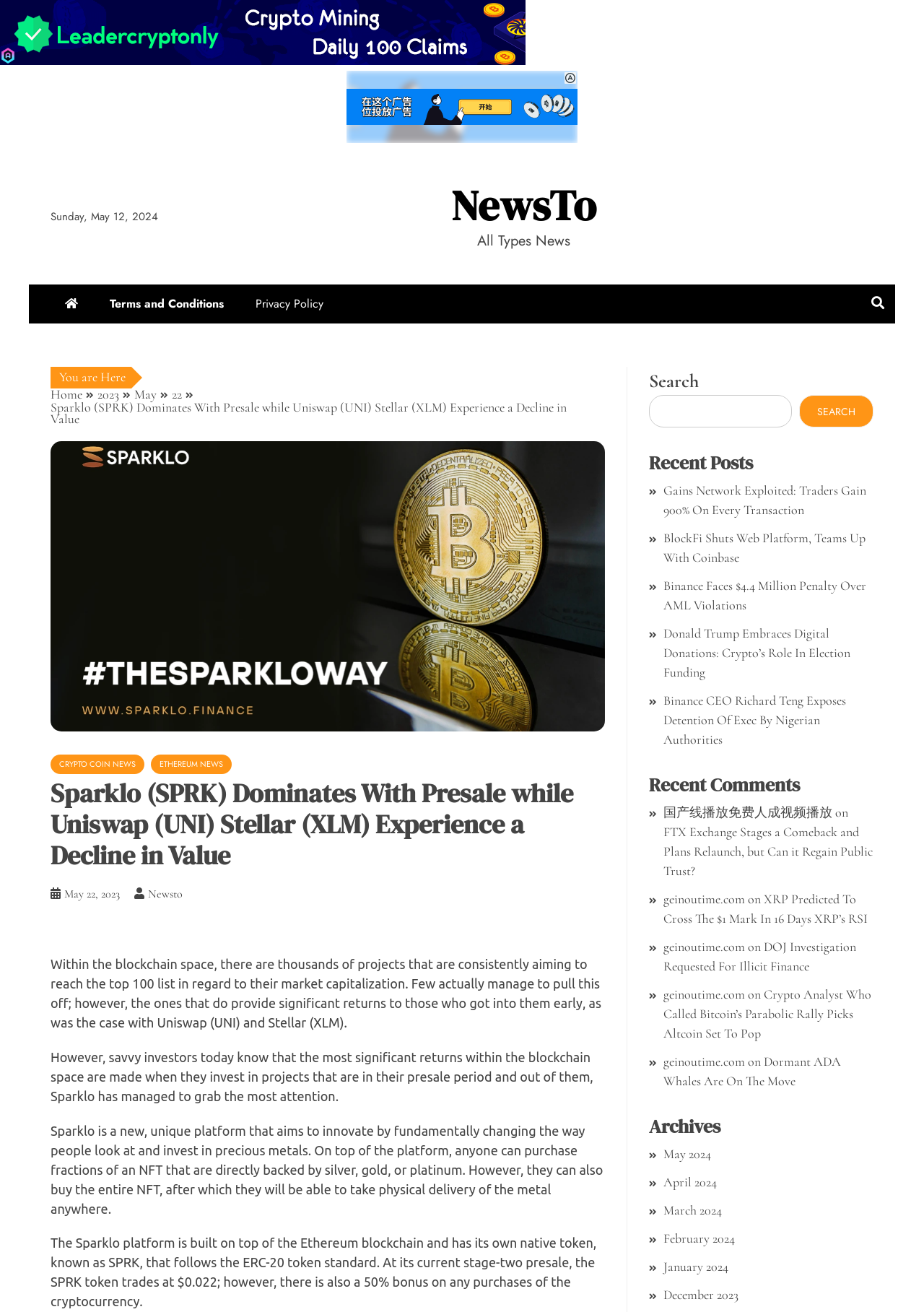What is the name of the blockchain that the Sparklo platform is built on top of?
Provide an in-depth and detailed answer to the question.

I found the name of the blockchain that the Sparklo platform is built on top of by reading the article content, which mentions that the Sparklo platform is built on top of the Ethereum blockchain.